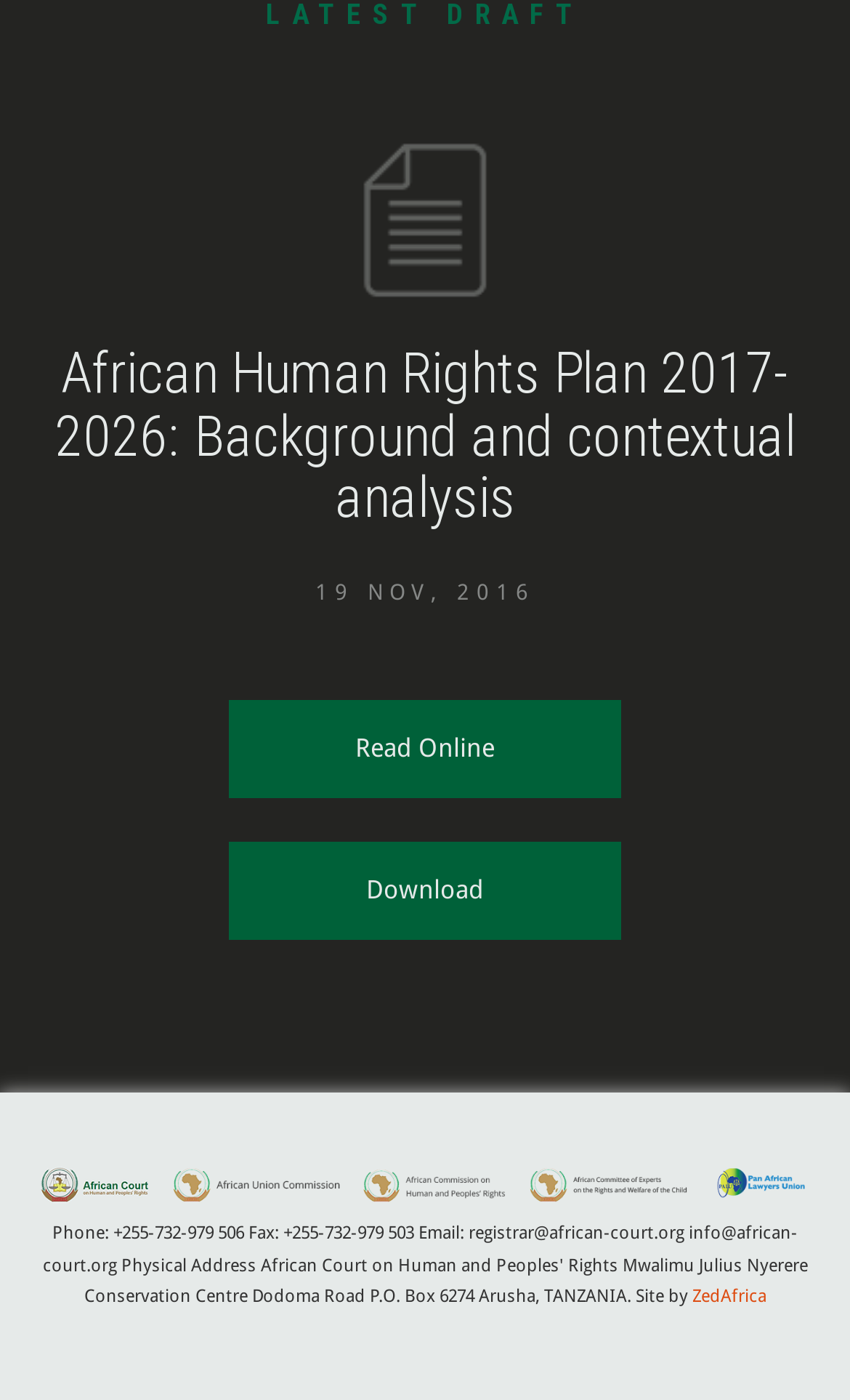What is the topic of the document?
Based on the screenshot, answer the question with a single word or phrase.

African Human Rights Plan